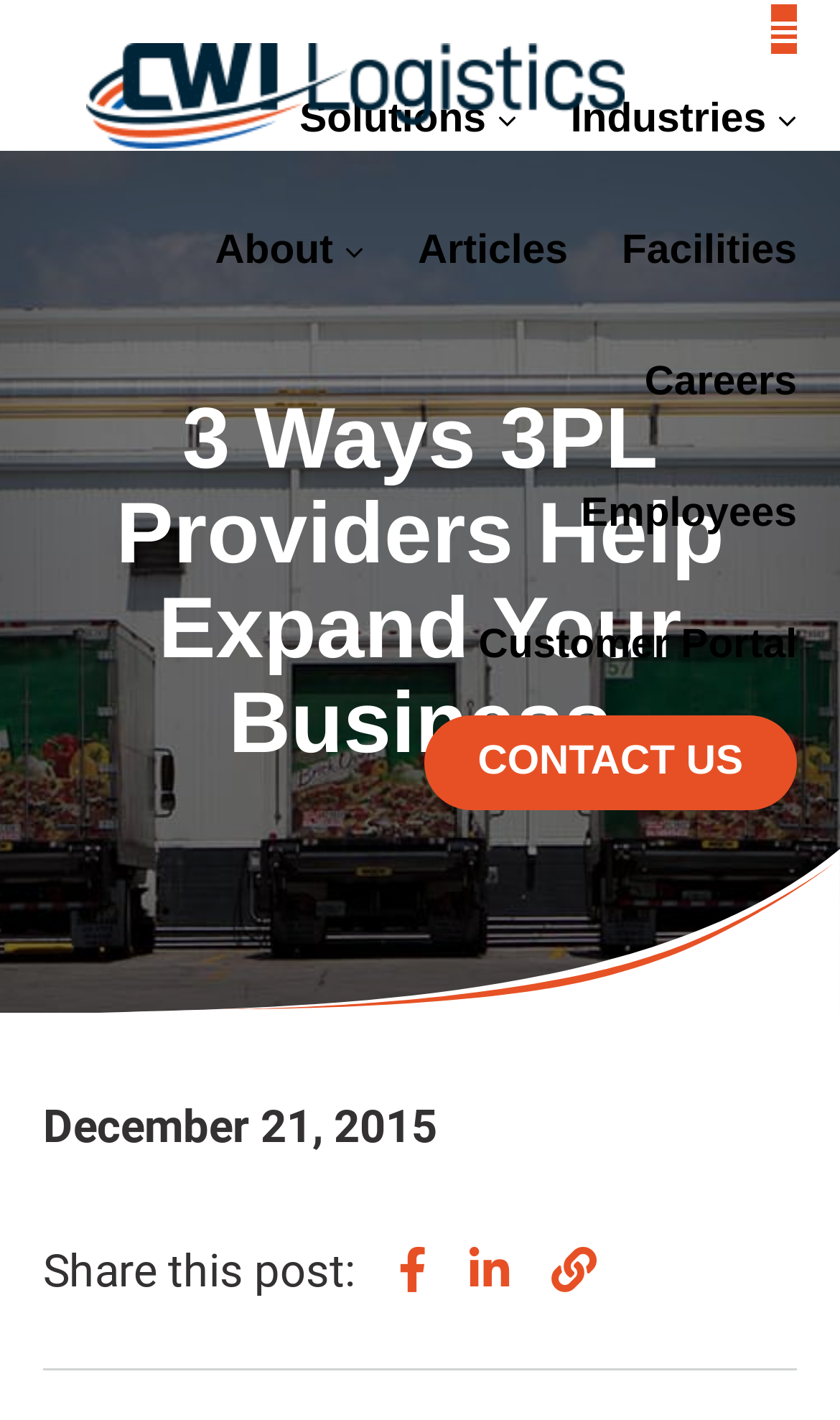Locate the bounding box coordinates of the clickable element to fulfill the following instruction: "View Articles". Provide the coordinates as four float numbers between 0 and 1 in the format [left, top, right, bottom].

[0.497, 0.149, 0.676, 0.211]